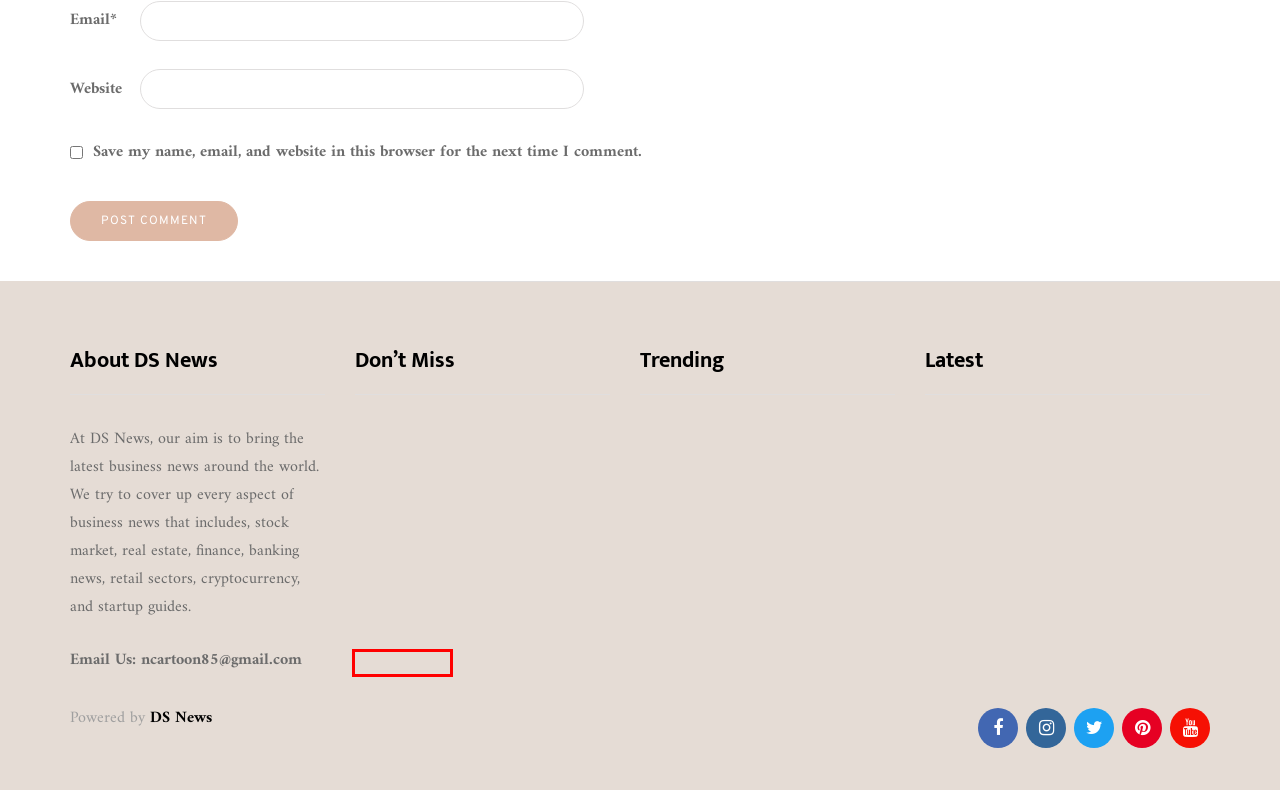Examine the screenshot of a webpage with a red bounding box around a specific UI element. Identify which webpage description best matches the new webpage that appears after clicking the element in the red bounding box. Here are the candidates:
A. Games – DS News
B. Extracurricular Activities - Beat Online Learning Fatigue
C. Food – DS News
D. Education – DS News
E. Exploring GamingInfos.com – Your Gateway to a Diverse Variety of Games – DS News
F. Home – DS News
G. 10 BBQ Tips You Need to Know
H. Top 35+ Customer Experience Statistics To Know in 2024 | Emplifi

D